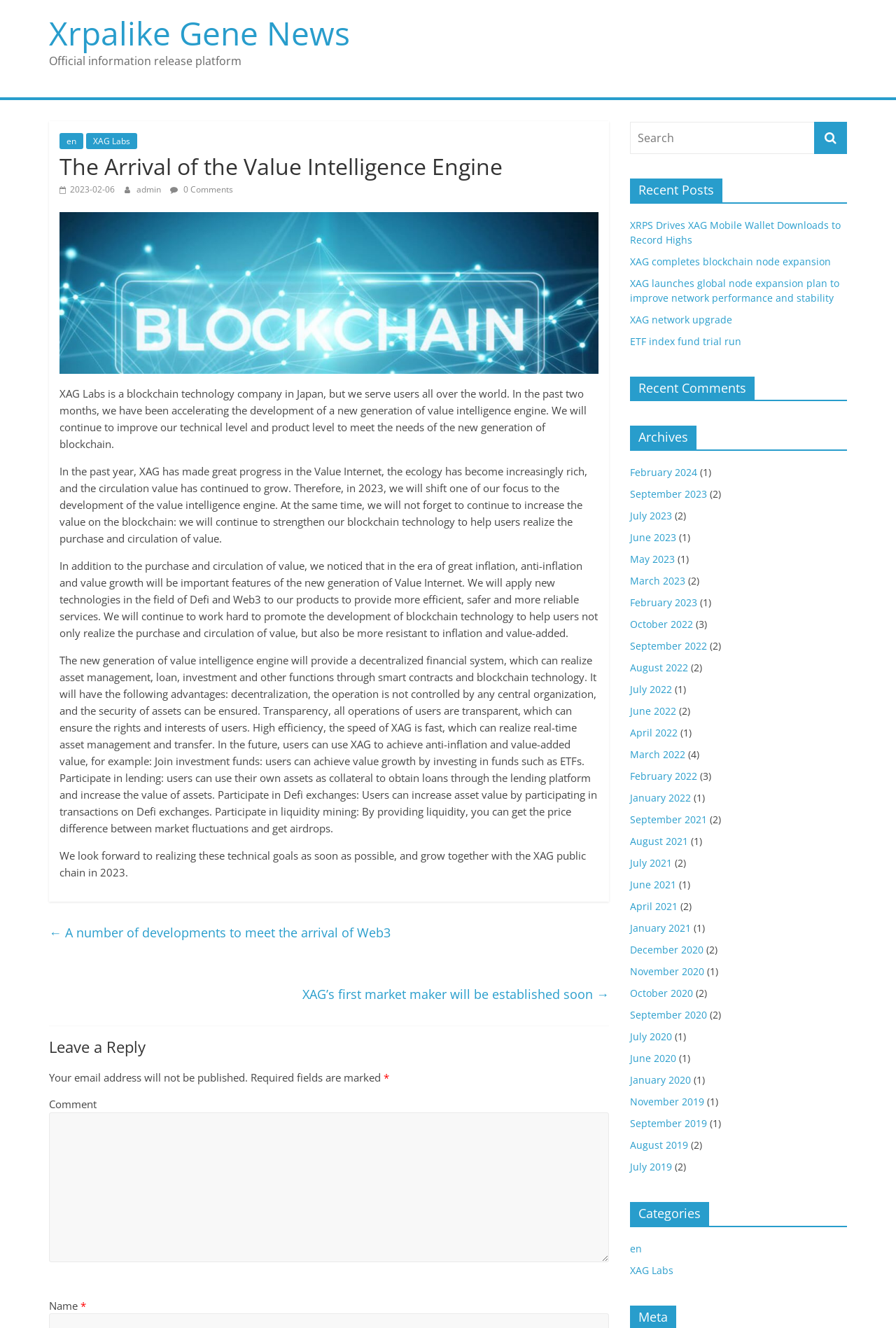Answer the question with a single word or phrase: 
What is the name of the blockchain technology company?

XAG Labs